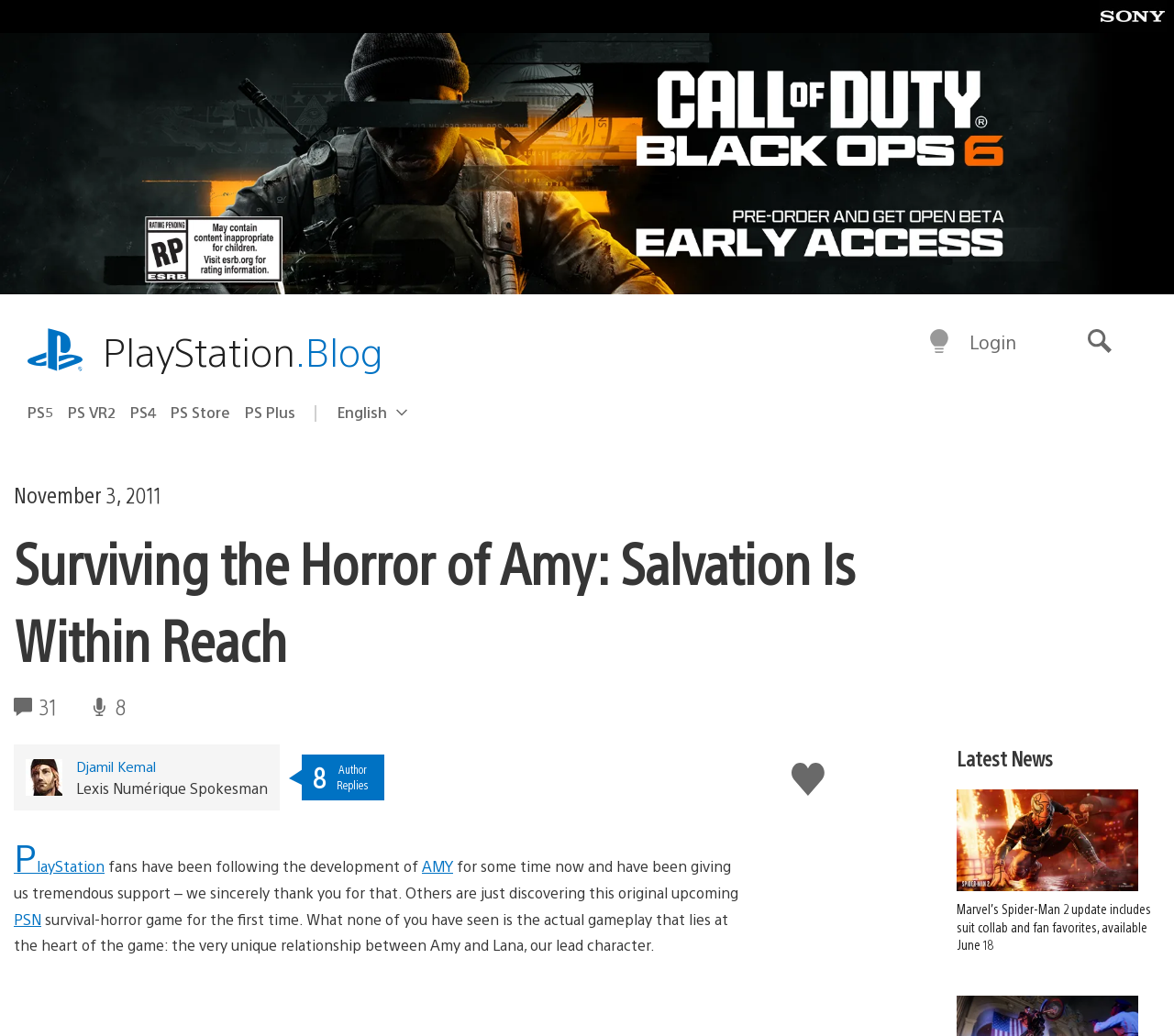Determine the coordinates of the bounding box that should be clicked to complete the instruction: "Click 'AIDS and HIV' under 'Chapters'". The coordinates should be represented by four float numbers between 0 and 1: [left, top, right, bottom].

None